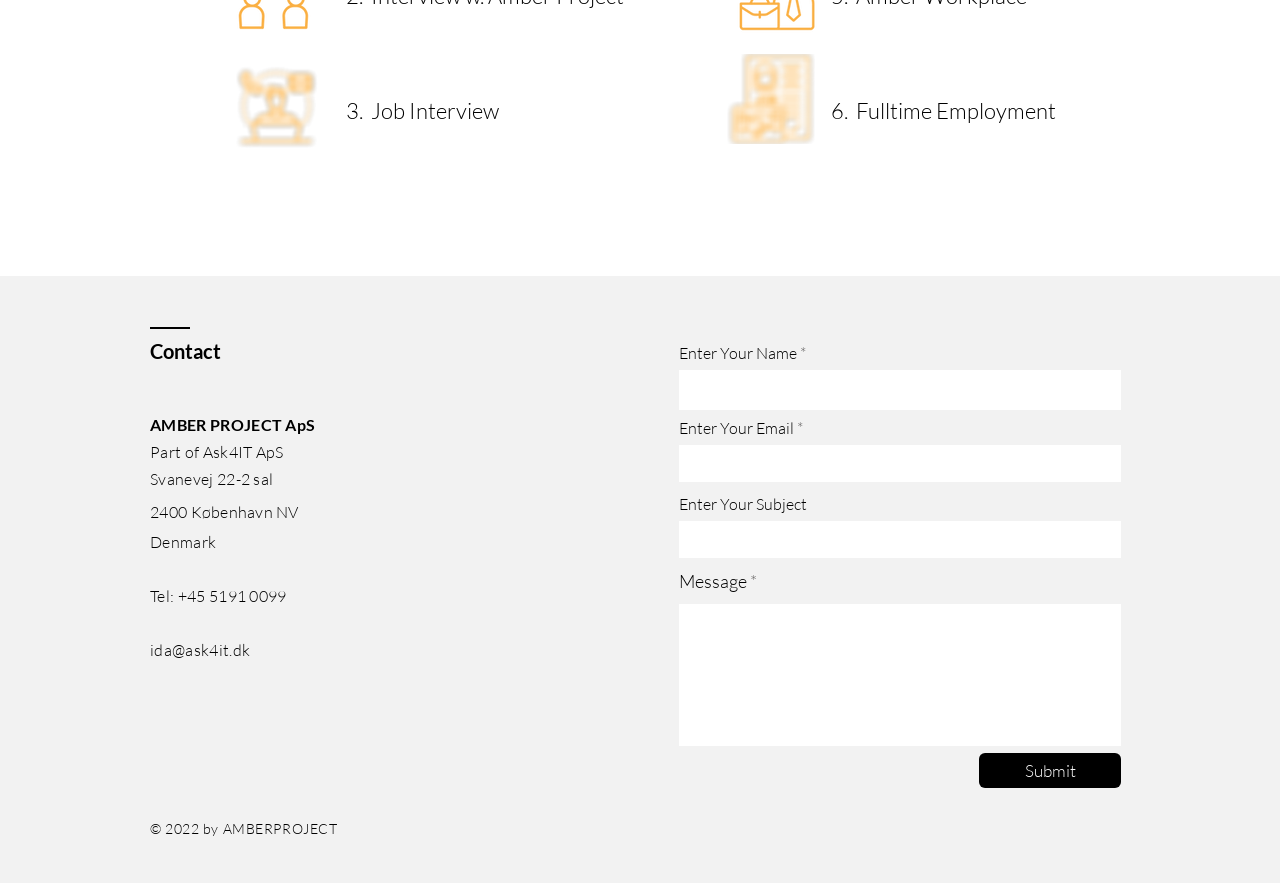How many images are on the webpage?
Look at the image and answer the question using a single word or phrase.

2